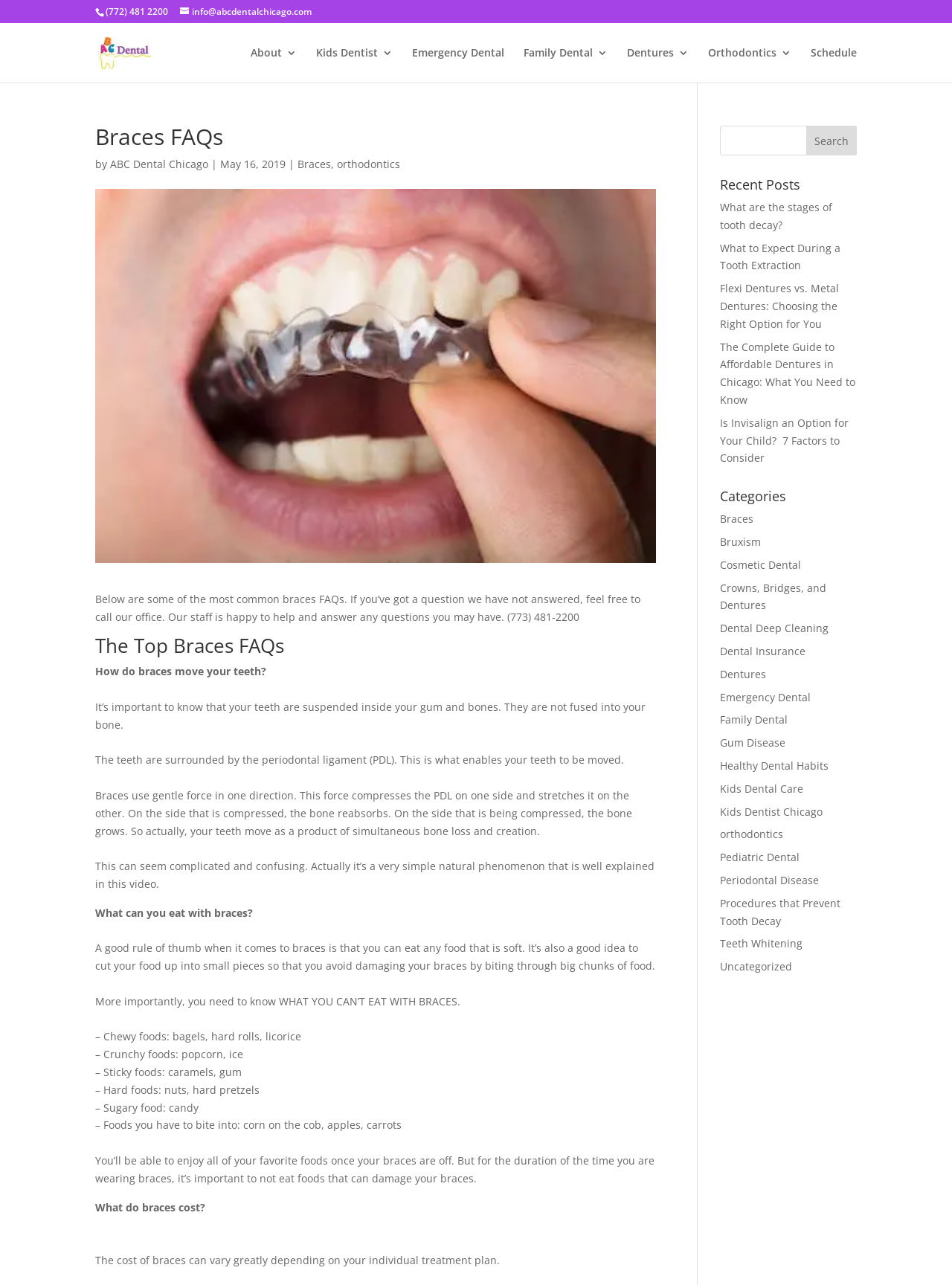Please determine the bounding box coordinates of the element to click on in order to accomplish the following task: "Contact ABC Dental Chicago". Ensure the coordinates are four float numbers ranging from 0 to 1, i.e., [left, top, right, bottom].

[0.116, 0.122, 0.219, 0.133]